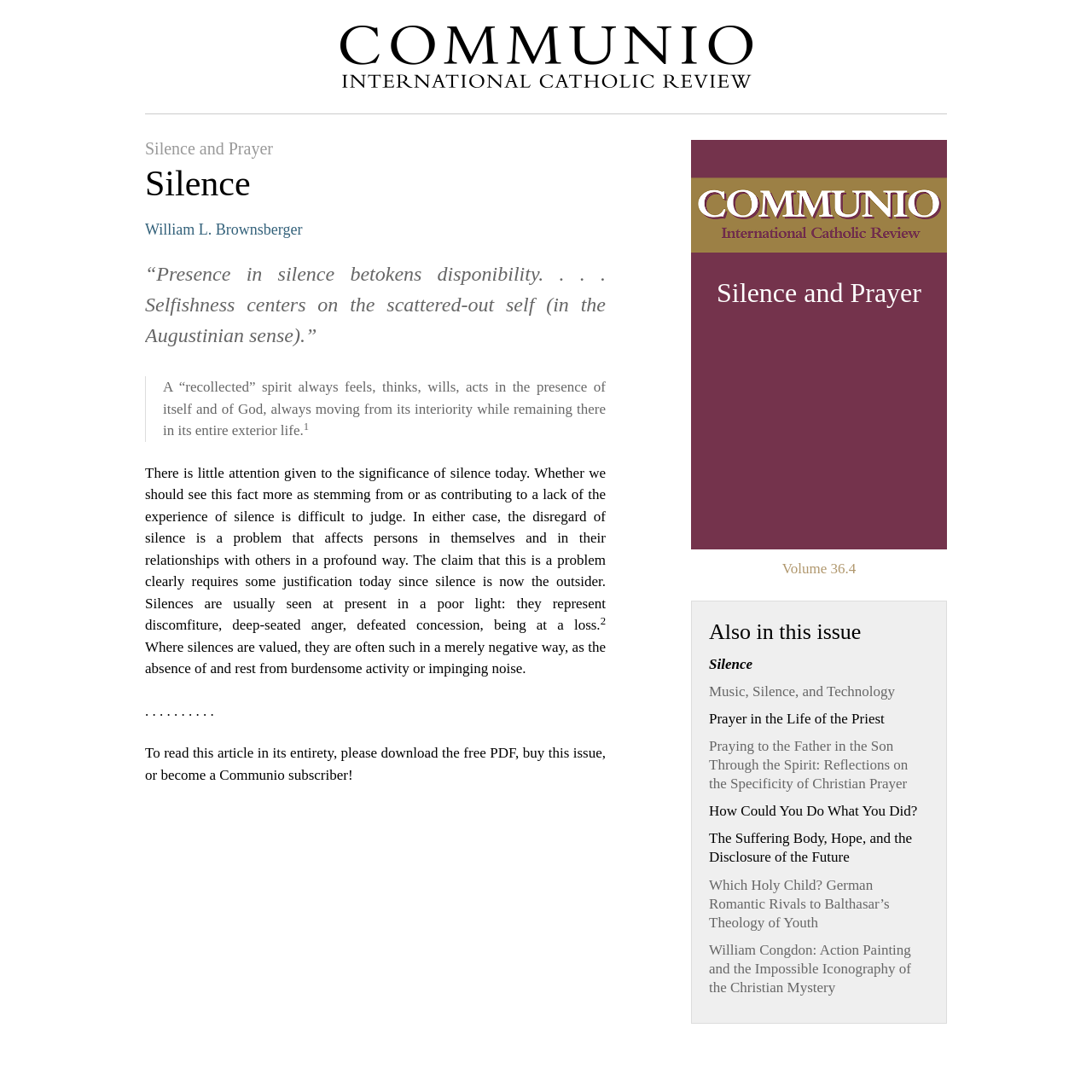Answer with a single word or phrase: 
What is the title of the article?

Silence and Prayer